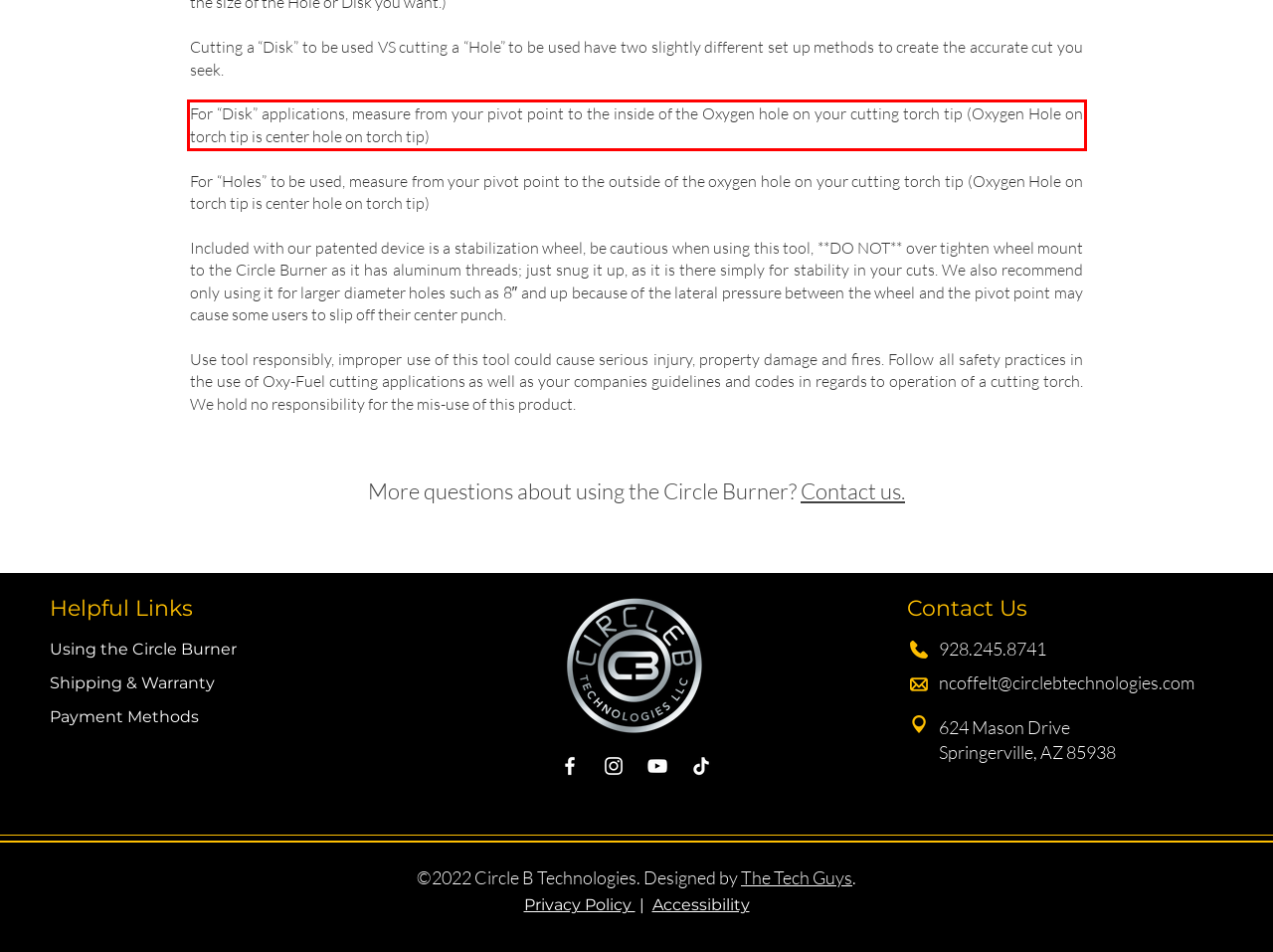Review the webpage screenshot provided, and perform OCR to extract the text from the red bounding box.

For “Disk” applications, measure from your pivot point to the inside of the Oxygen hole on your cutting torch tip (Oxygen Hole on torch tip is center hole on torch tip)